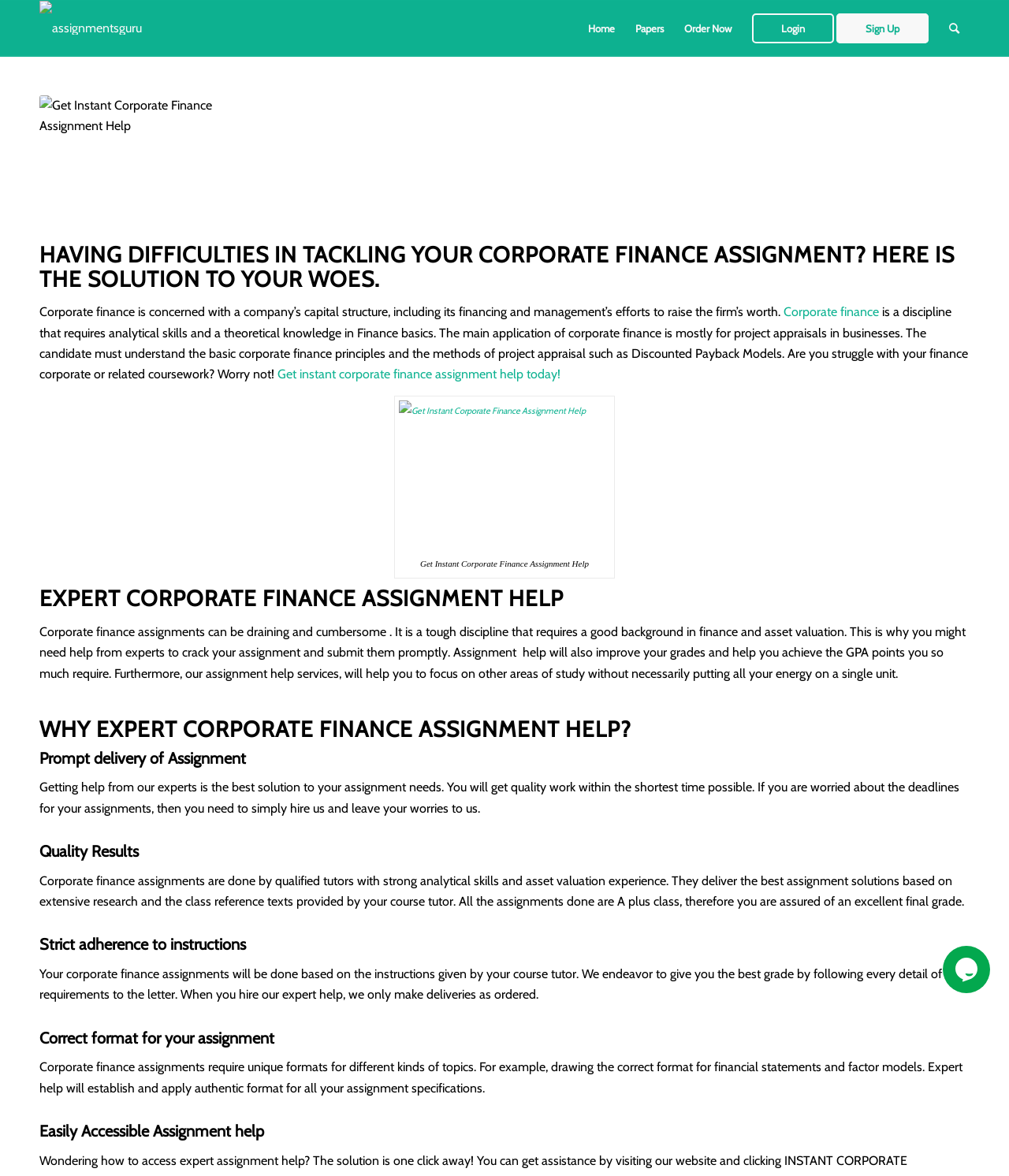Pinpoint the bounding box coordinates of the area that must be clicked to complete this instruction: "Click on the 'Home' menu item".

[0.573, 0.001, 0.62, 0.048]